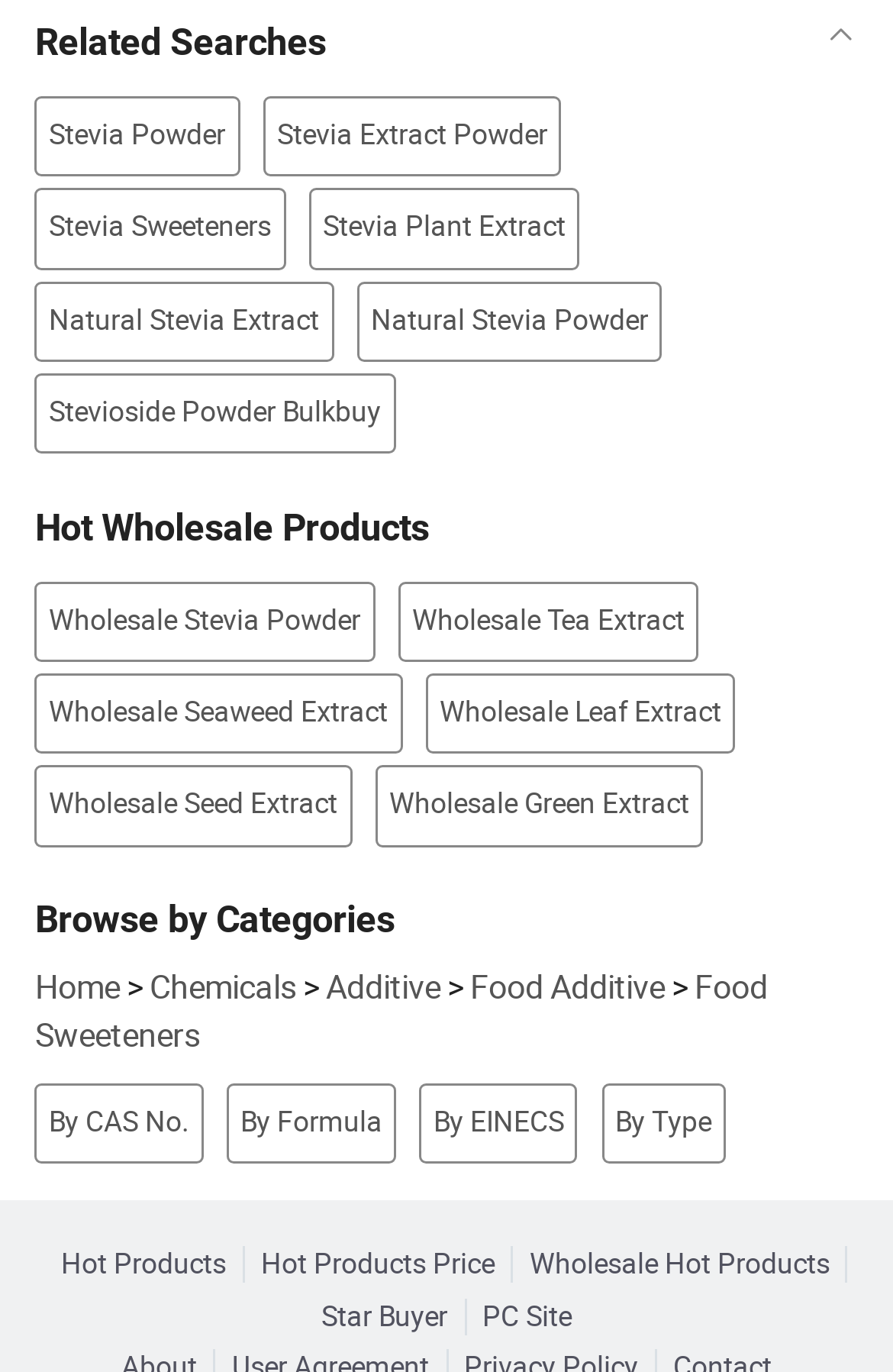Please mark the clickable region by giving the bounding box coordinates needed to complete this instruction: "Check wholesale hot products".

[0.05, 0.908, 0.274, 0.935]